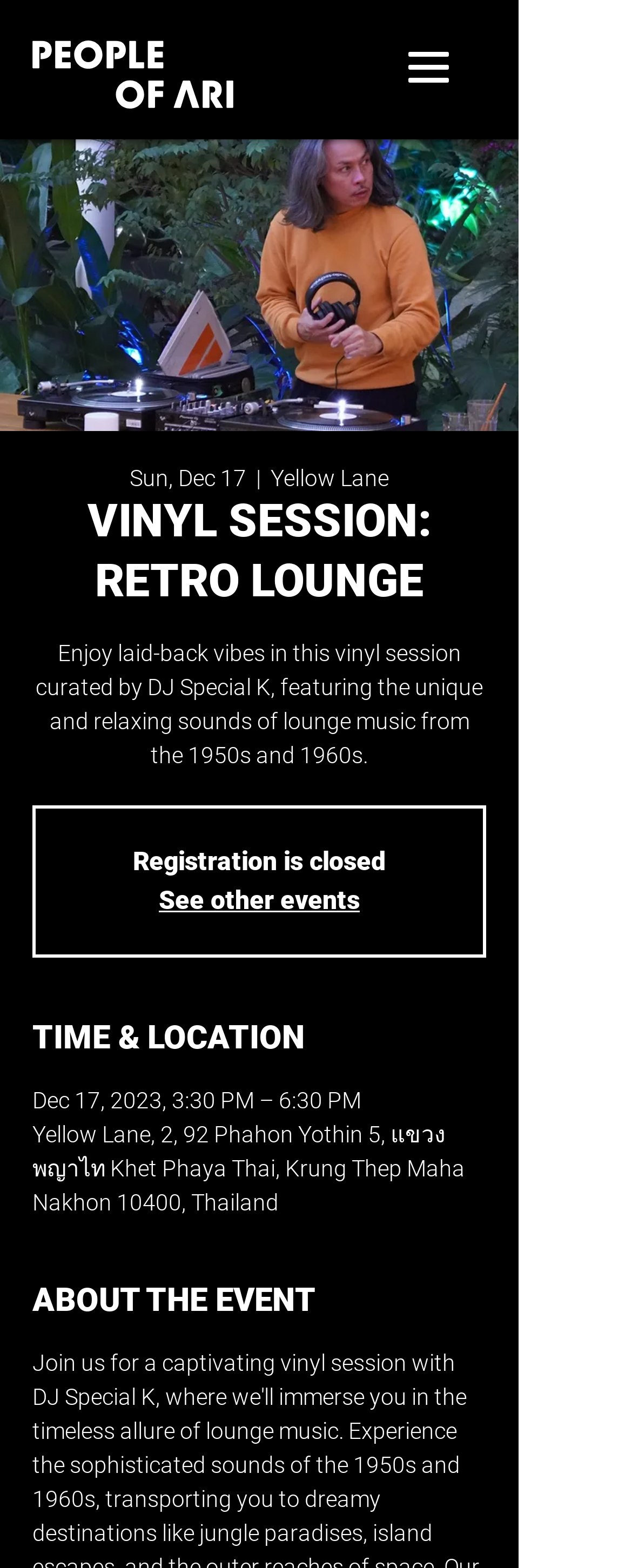Utilize the details in the image to thoroughly answer the following question: What is the status of registration for this event?

I found the answer by looking at the section below the event description, which states 'Registration is closed'.